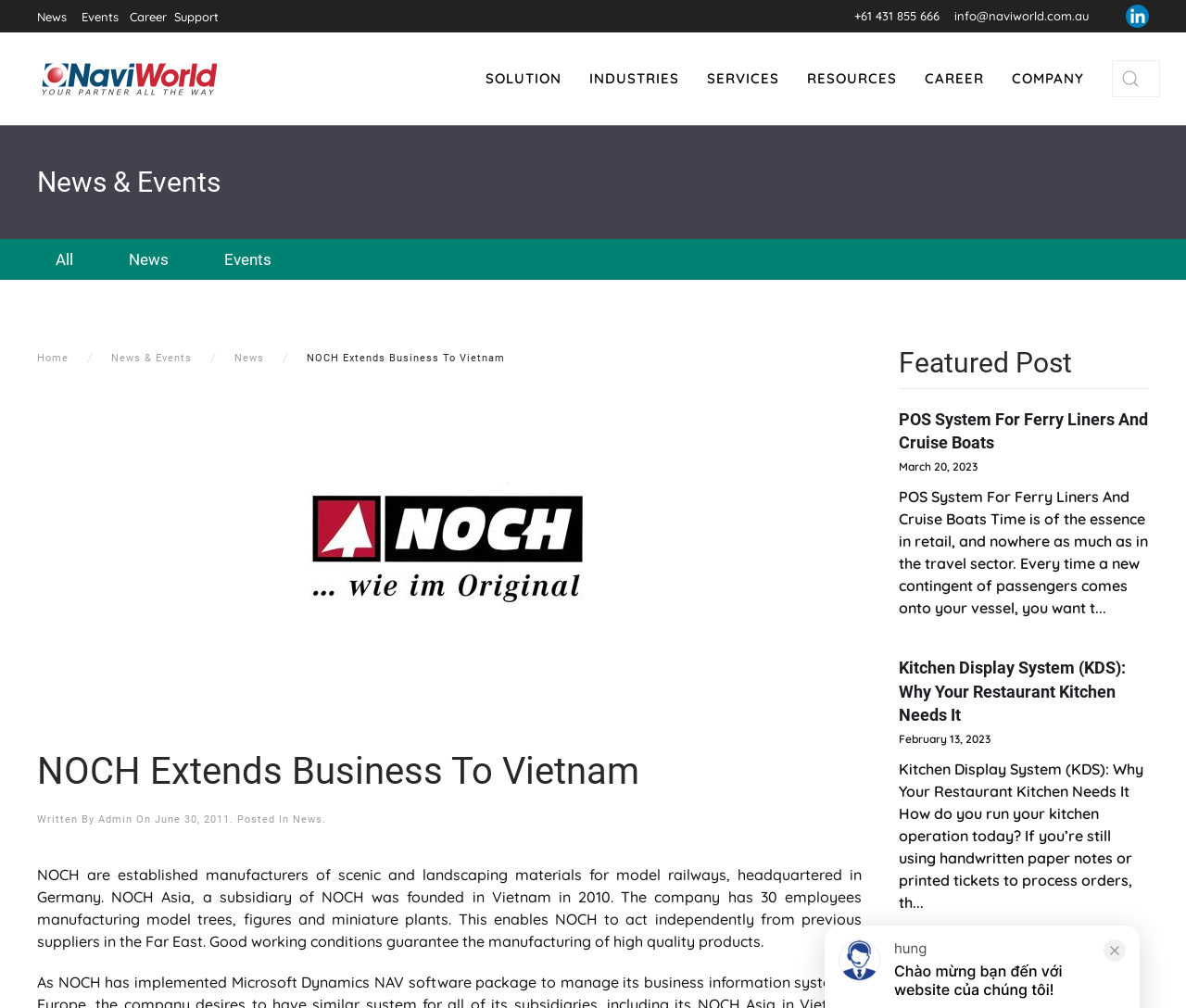Use one word or a short phrase to answer the question provided: 
How many employees does NOCH have in Vietnam?

30